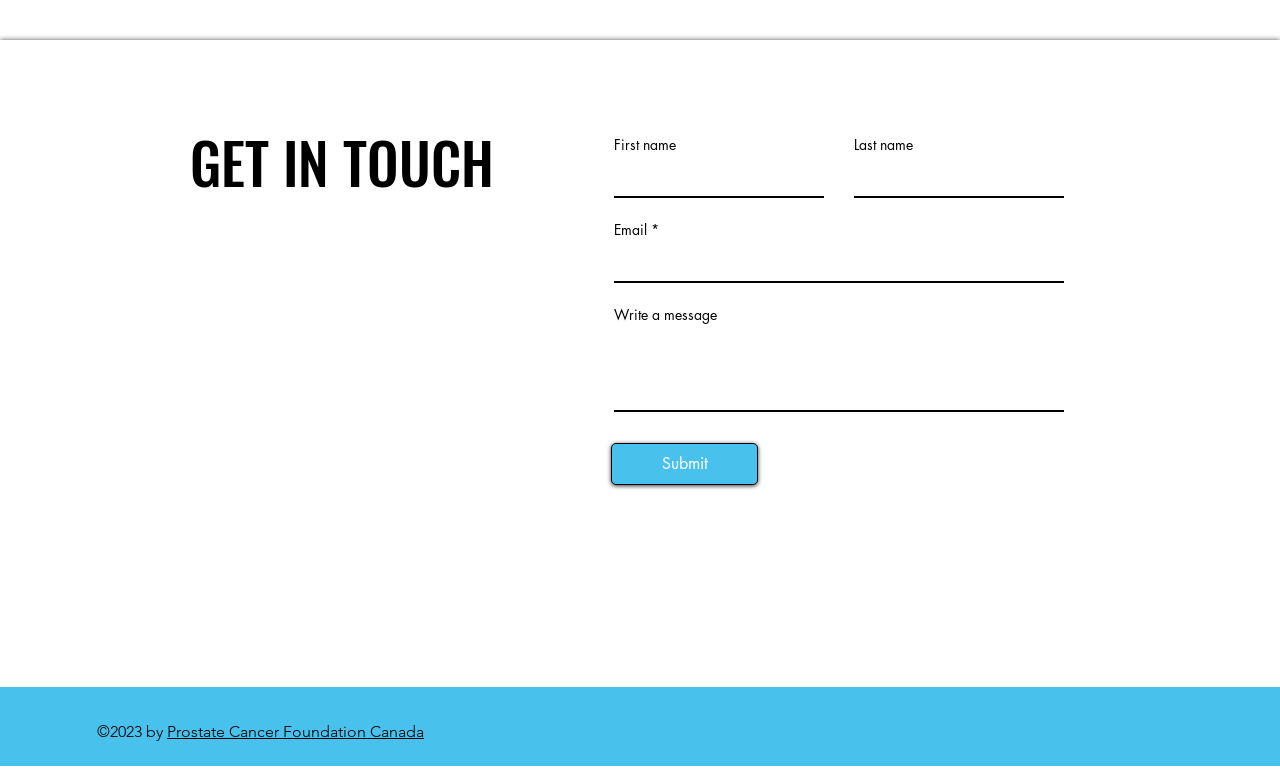Identify the bounding box coordinates of the specific part of the webpage to click to complete this instruction: "Open Twitter".

[0.817, 0.922, 0.842, 0.963]